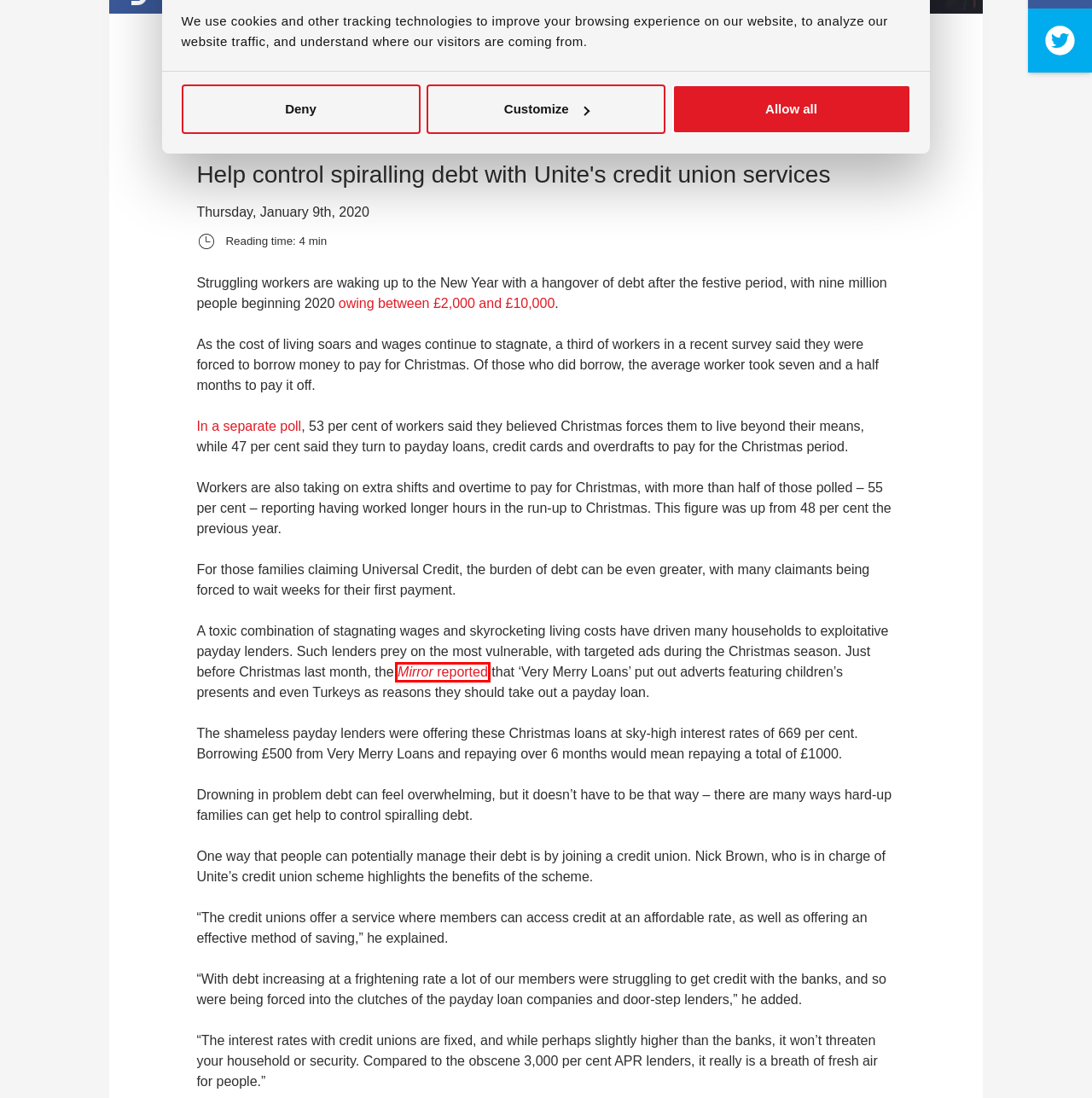Review the webpage screenshot provided, noting the red bounding box around a UI element. Choose the description that best matches the new webpage after clicking the element within the bounding box. The following are the options:
A. 'Appalling' payday lenders exploit skint families with 'horrendous' Christmas ads - Mirror Online
B. News Feature Archives - Unite Live
C. 'Counterproductive' redundancies - Unite Live
D. The ‘deserts’ of debt advice - Unite Live
E. Spent a bit too much for Christmas! Switch cards to clear Xmas debt | This is Money
F. Privacy & Cookies Policy - Unite Live
G. Award Winning Digital Consultants | Reading Room
H. Community debt advisers 'on front line in cost of living crisis' - Unite Live

A